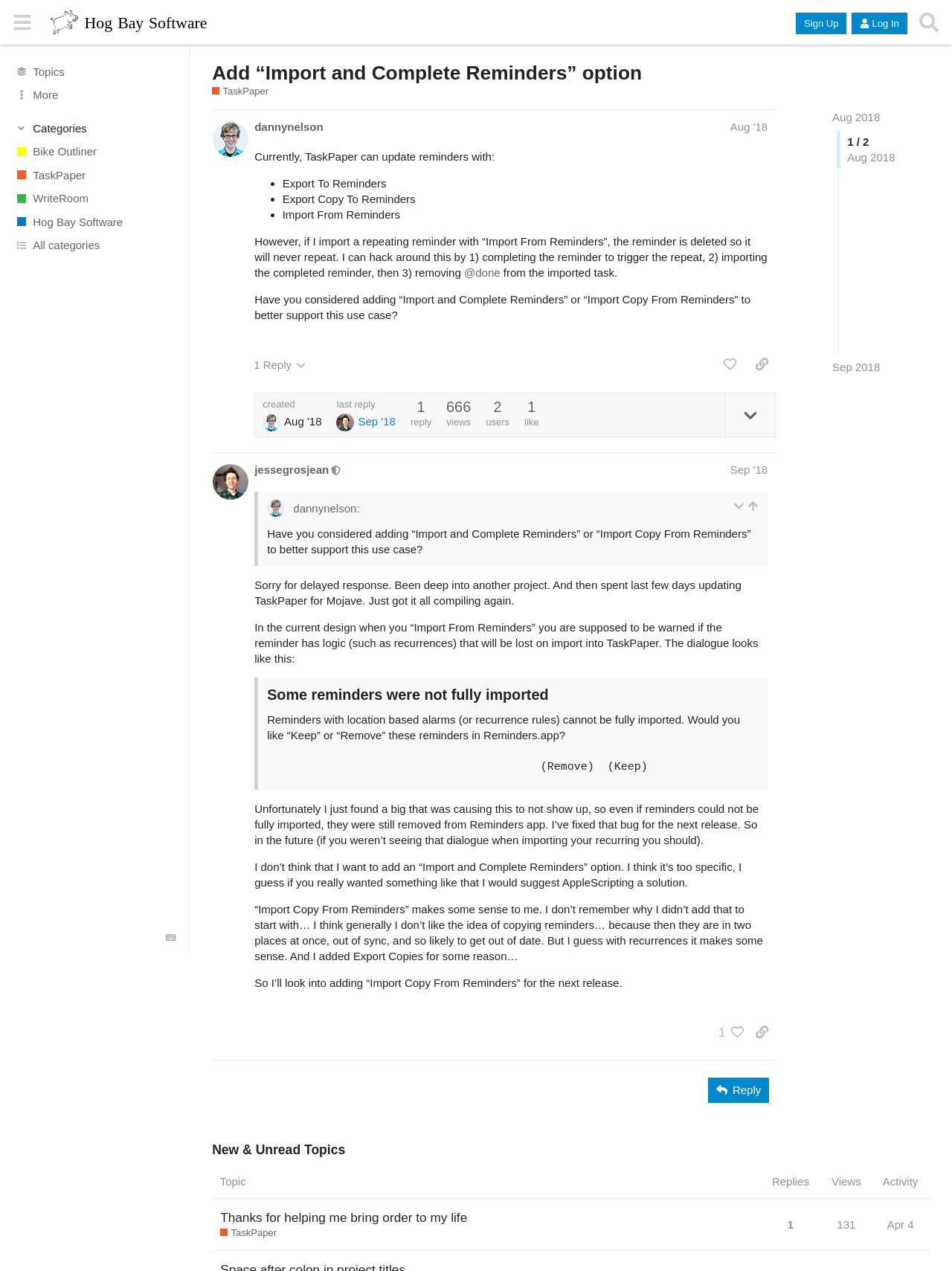What is the current design of the 'Import From Reminders' feature?
Respond to the question with a single word or phrase according to the image.

Warns user if reminder has logic that will be lost